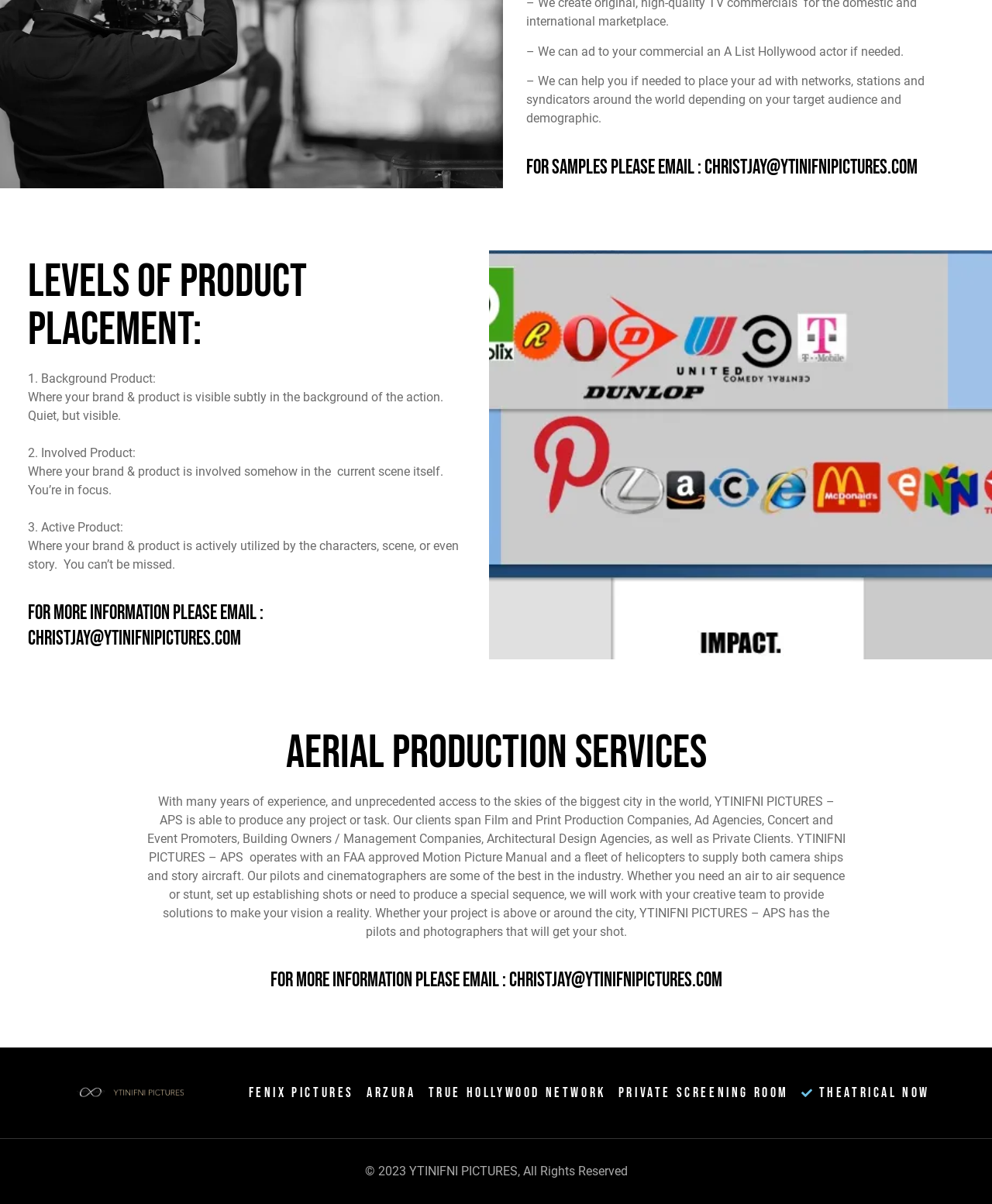From the webpage screenshot, predict the bounding box of the UI element that matches this description: "ARZURA".

[0.37, 0.899, 0.419, 0.917]